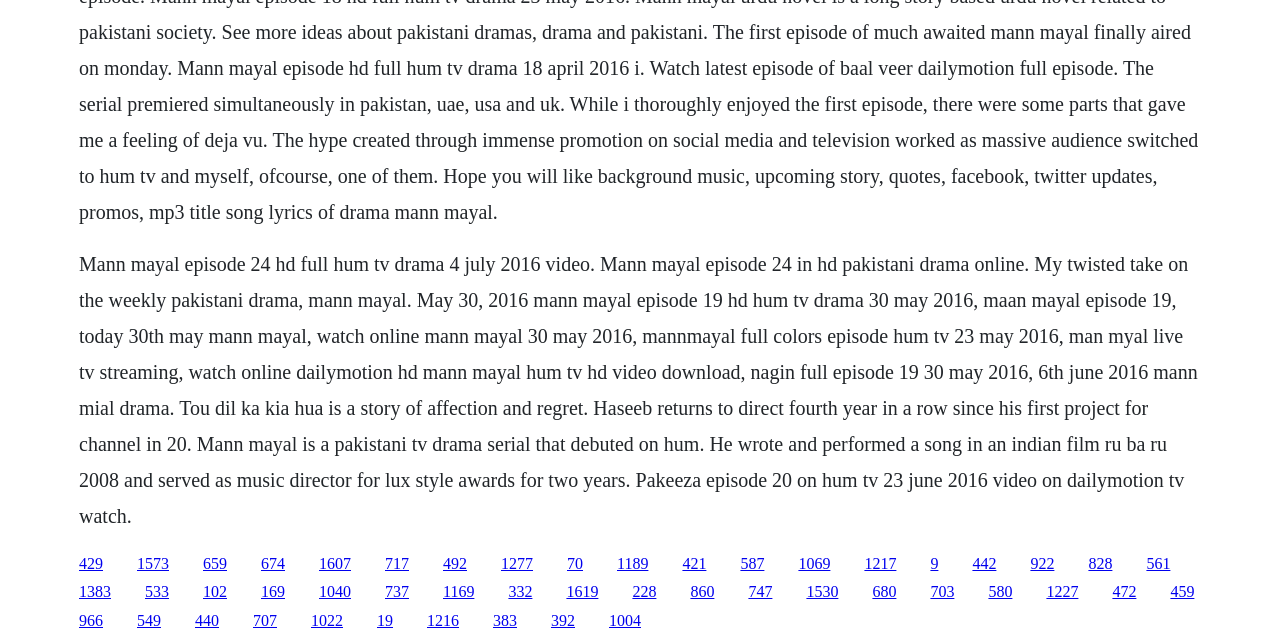Please locate the bounding box coordinates for the element that should be clicked to achieve the following instruction: "Visit the page of Mann Mayal episode 19". Ensure the coordinates are given as four float numbers between 0 and 1, i.e., [left, top, right, bottom].

[0.159, 0.861, 0.177, 0.888]